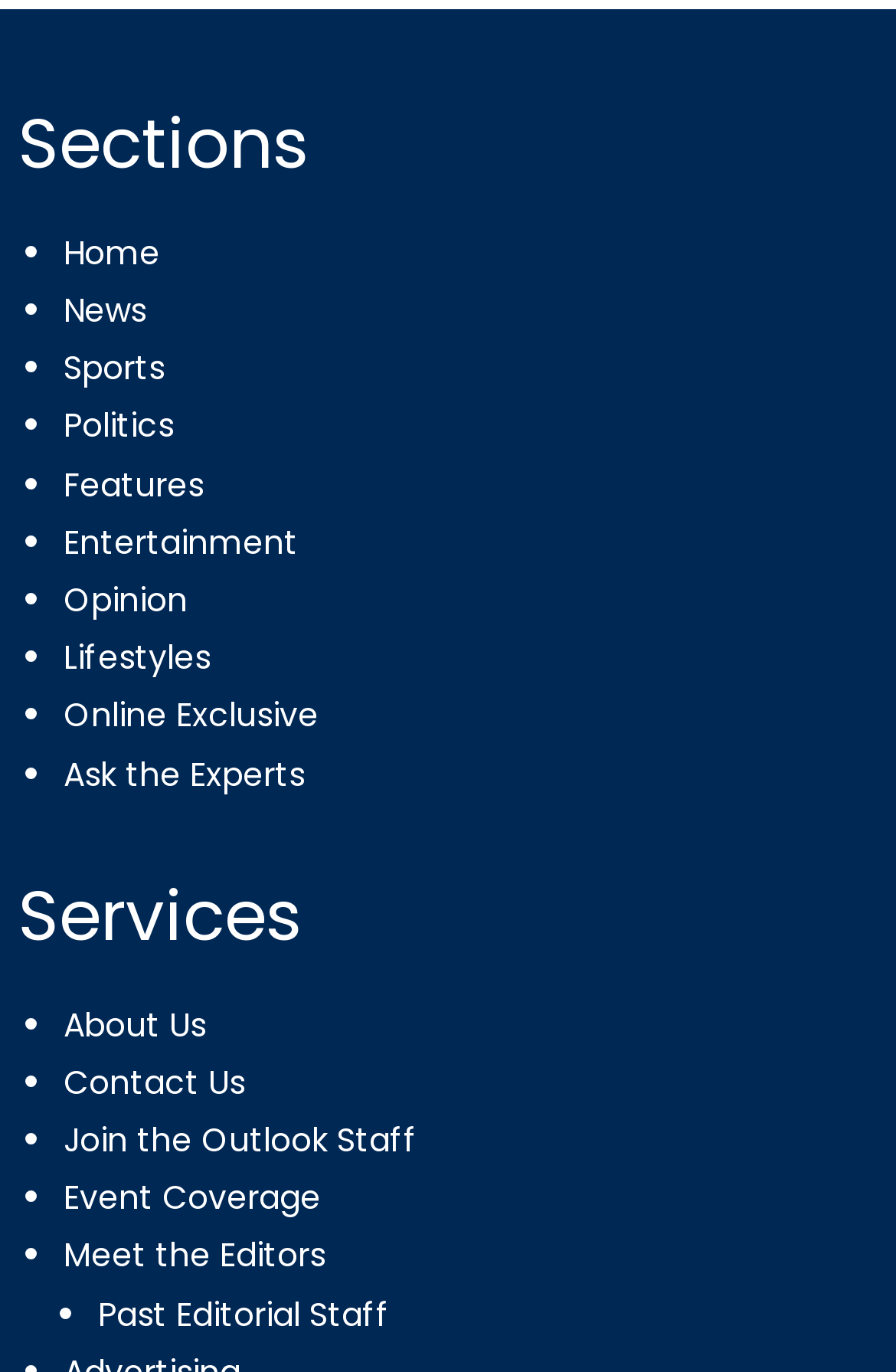What is the last service listed?
Give a single word or phrase as your answer by examining the image.

Meet the Editors